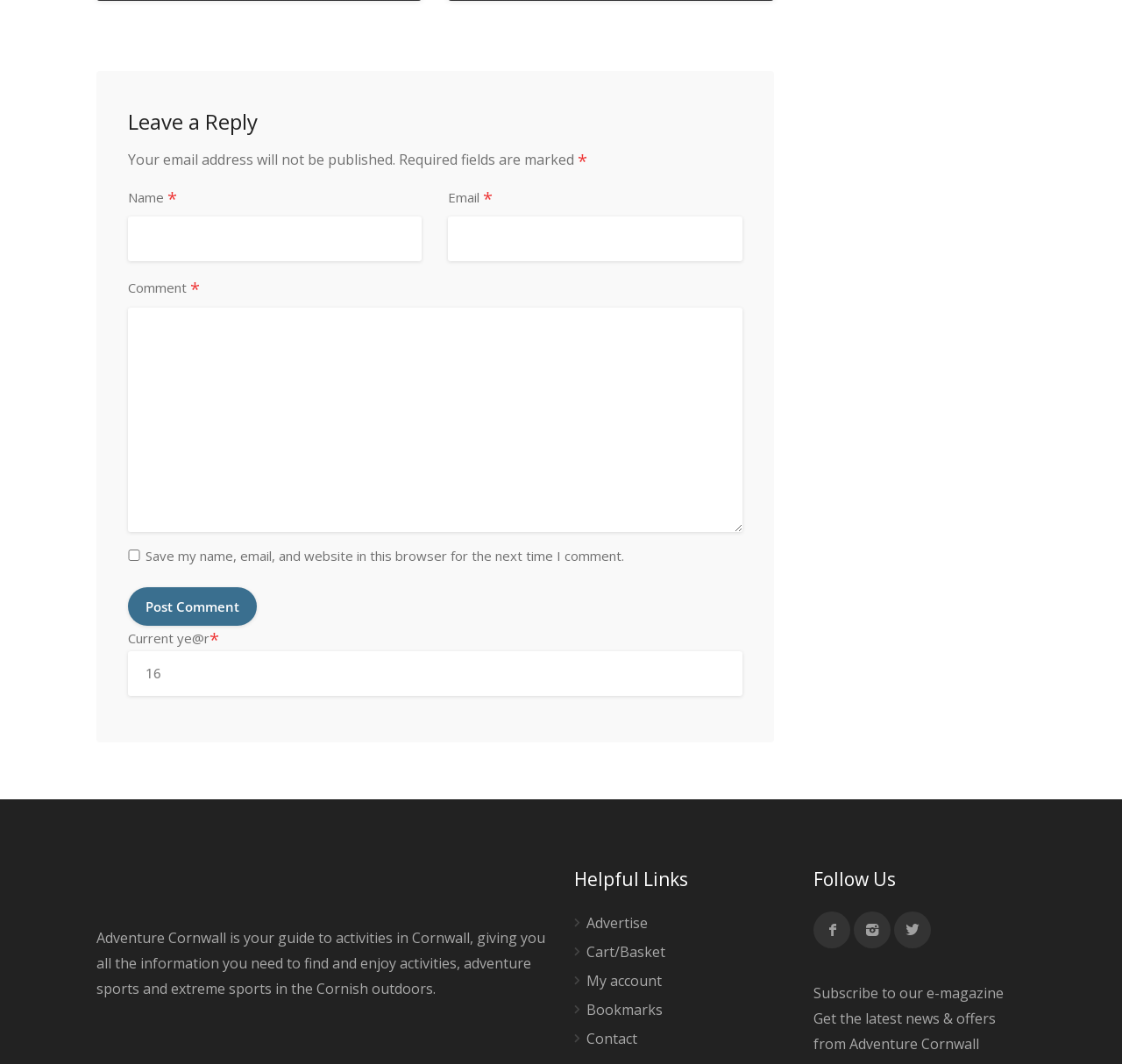Kindly determine the bounding box coordinates for the area that needs to be clicked to execute this instruction: "Click the Contact link".

[0.512, 0.968, 0.568, 0.992]